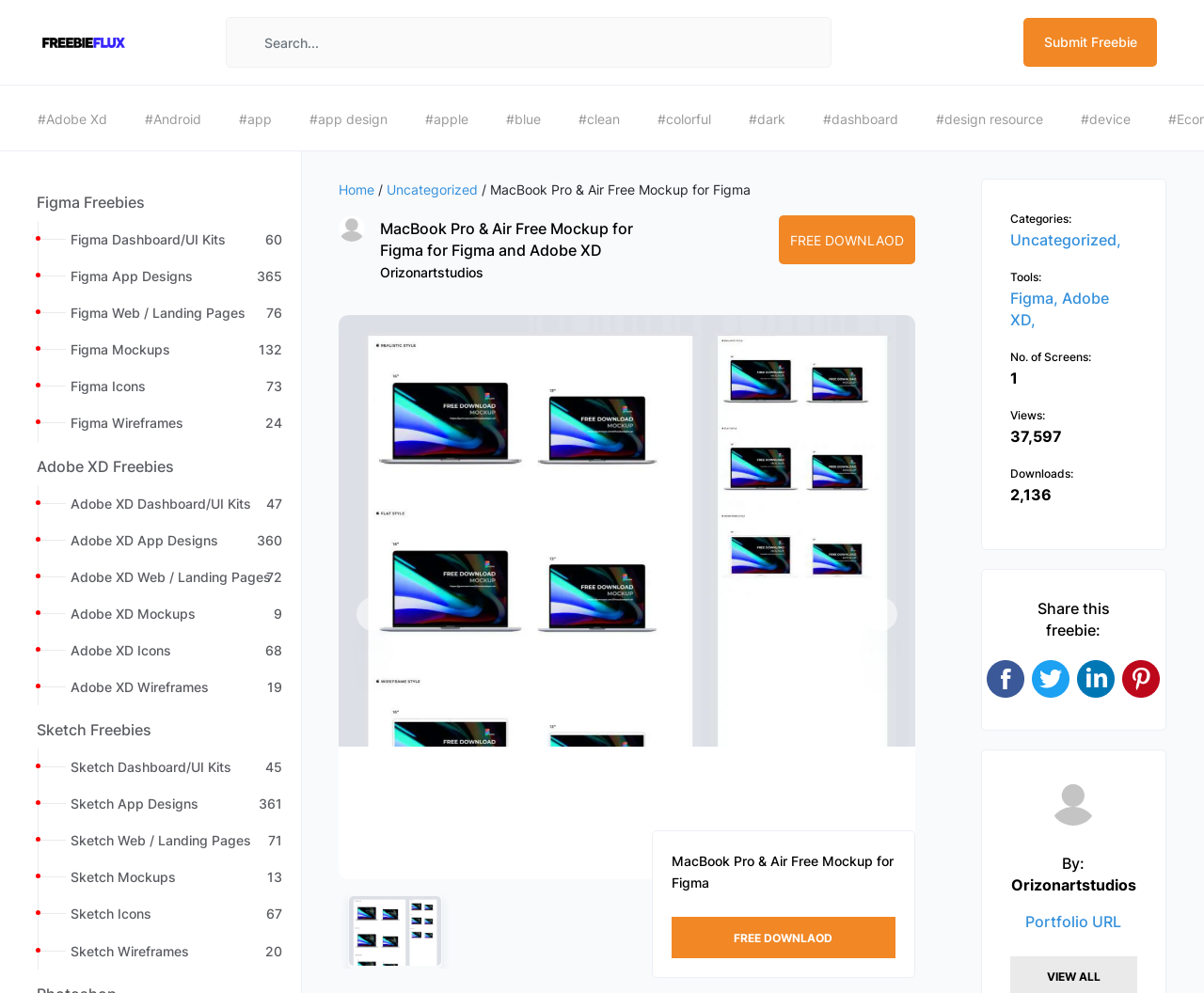How many views does this freebie have?
Please give a detailed answer to the question using the information shown in the image.

I found the answer by looking at the StaticText element with ID 624, which displays the number of views as '37,597'.